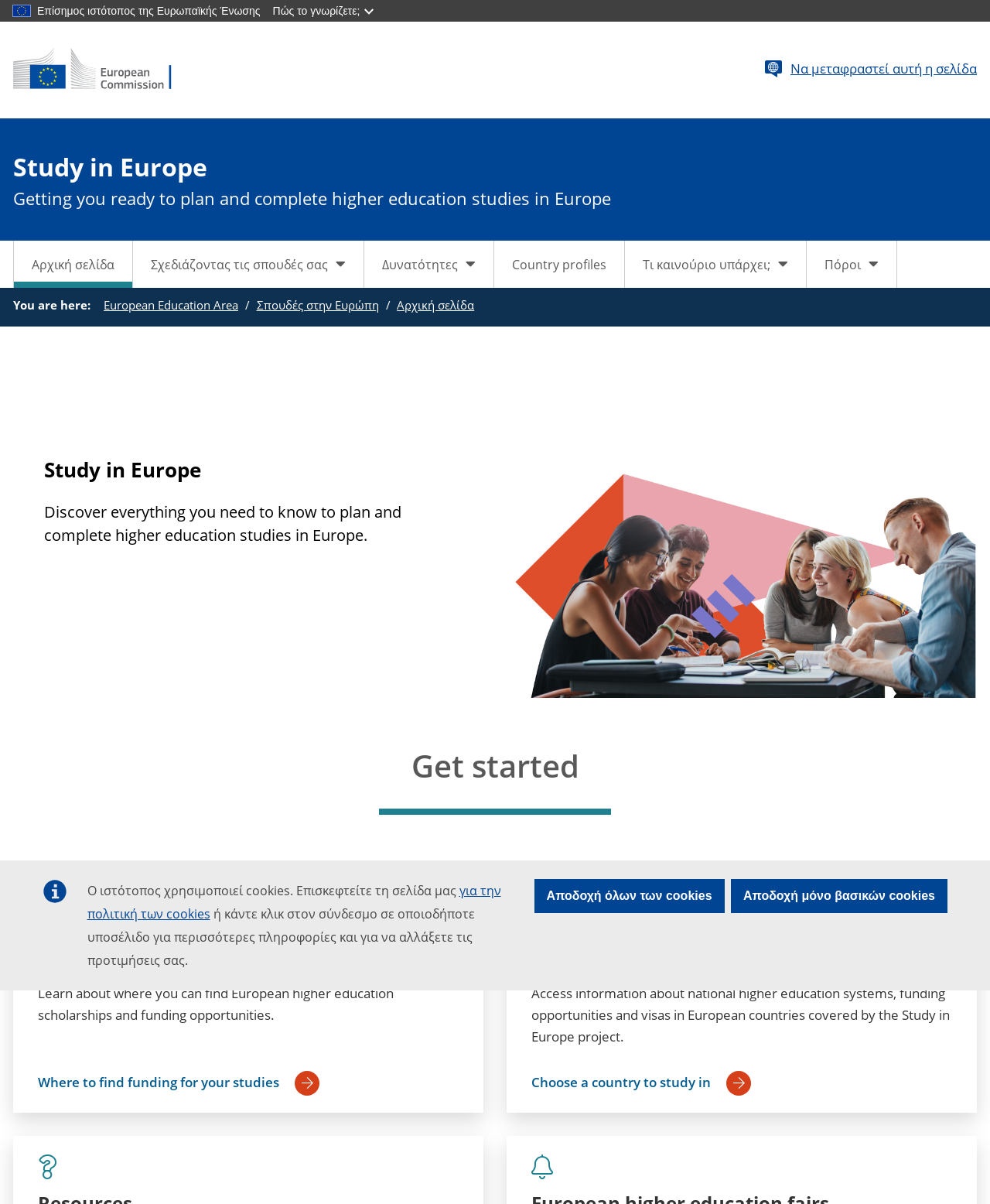Look at the image and give a detailed response to the following question: What is the topic of the first article on the webpage?

The first article on the webpage has a heading 'Scholarships and funding' and provides information about where to find European higher education scholarships and funding opportunities.